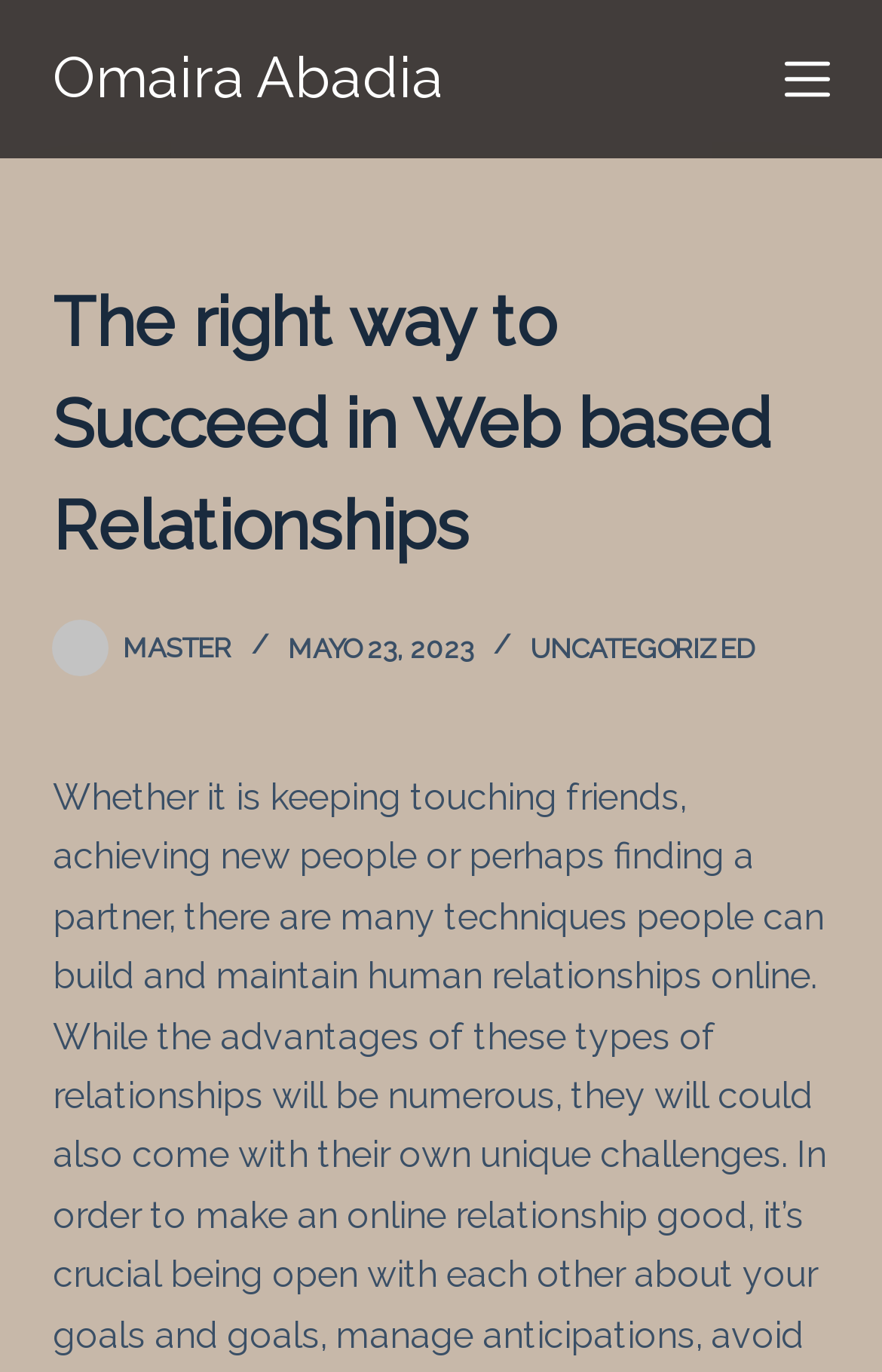Identify the bounding box coordinates for the UI element that matches this description: "parent_node: MASTER".

[0.06, 0.451, 0.124, 0.493]